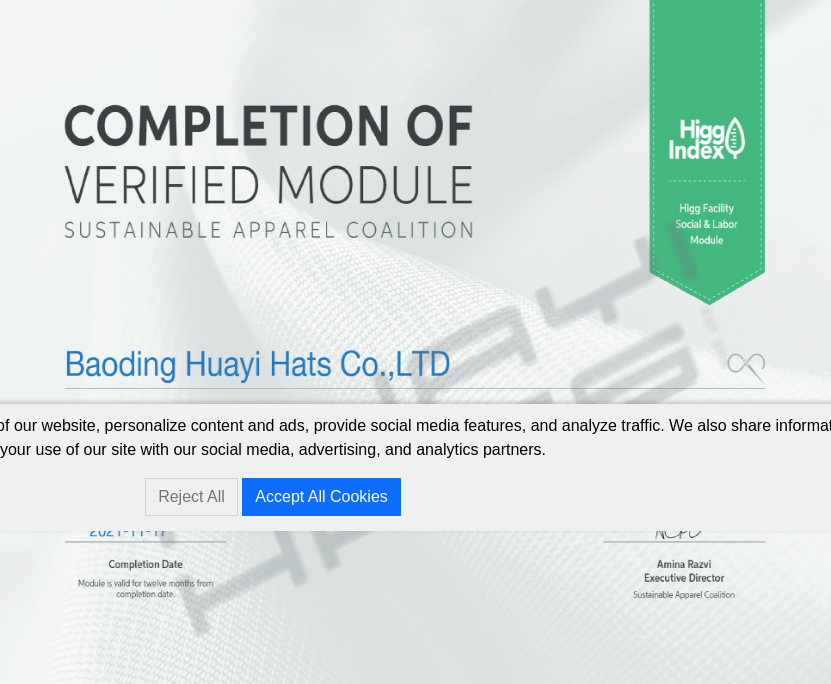Who signed the certificate?
Please give a detailed and elaborate answer to the question based on the image.

The certificate includes the name 'Amina Razvi' as the Executive Director of the Sustainable Apparel Coalition, signifying its authenticity and importance within the industry.